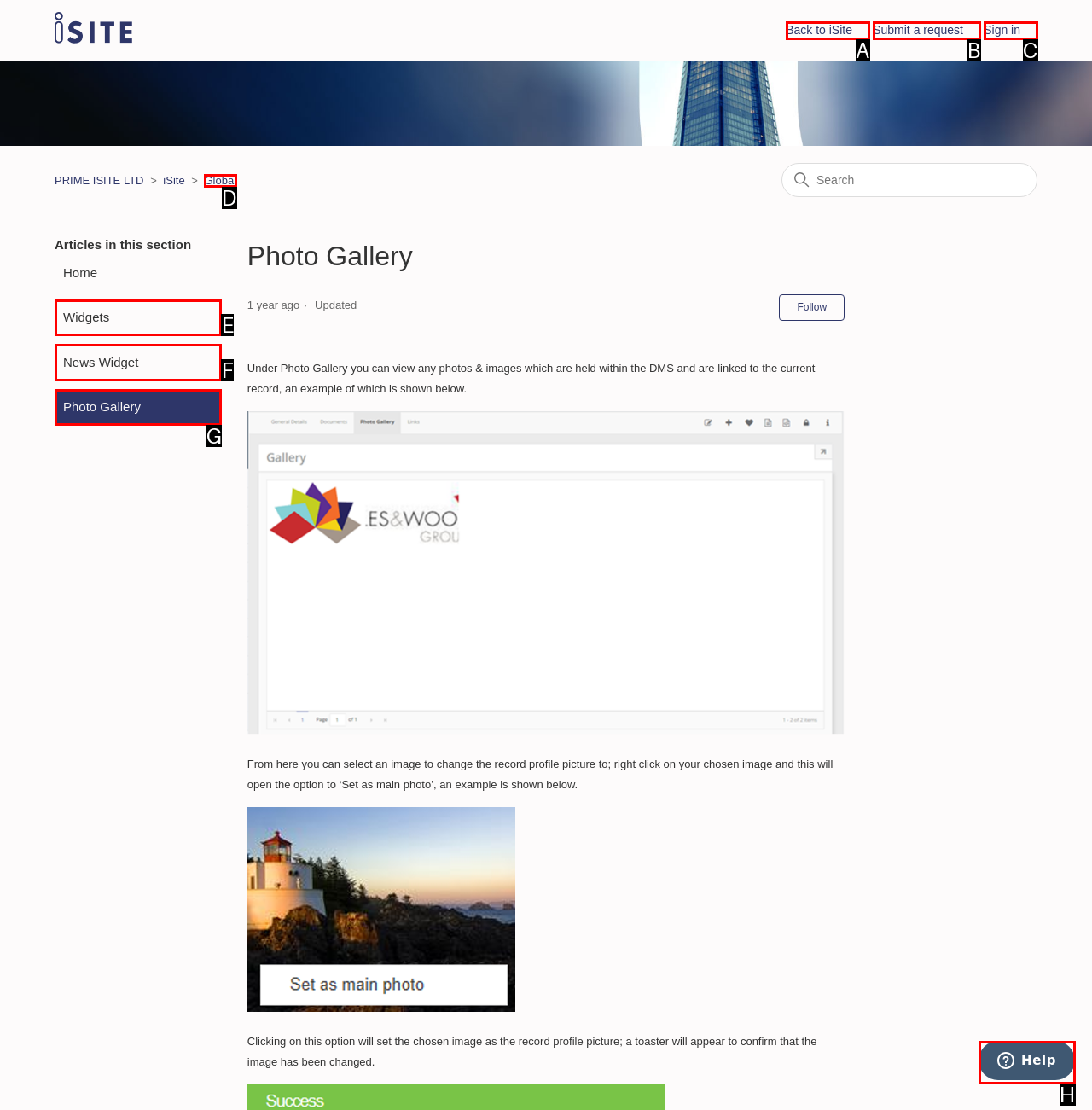Tell me which one HTML element best matches the description: Back to iSite Answer with the option's letter from the given choices directly.

A